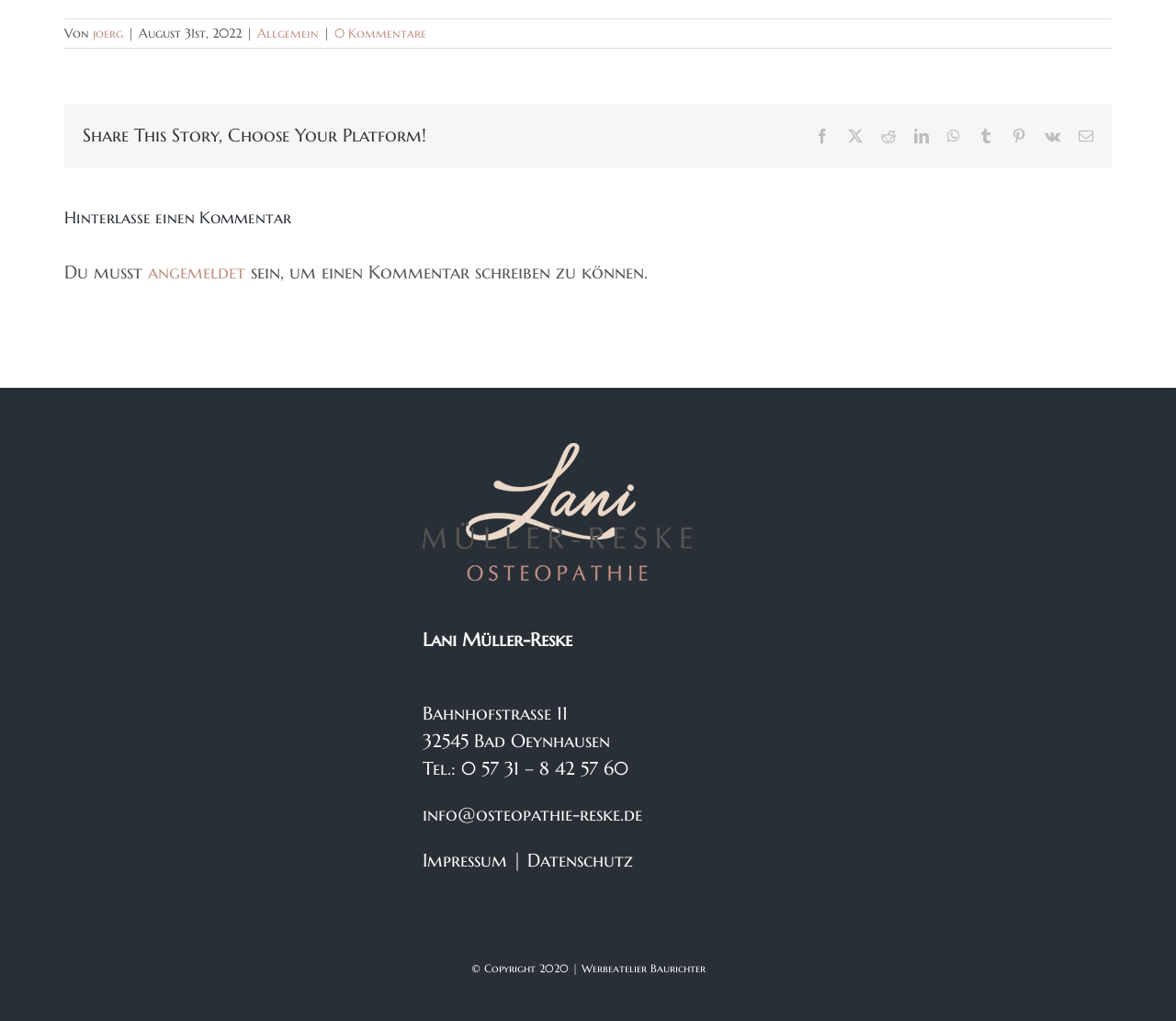Please give a concise answer to this question using a single word or phrase: 
What is the address of Lani Müller-Reske?

Bahnhofstraße 11, 32545 Bad Oeynhausen